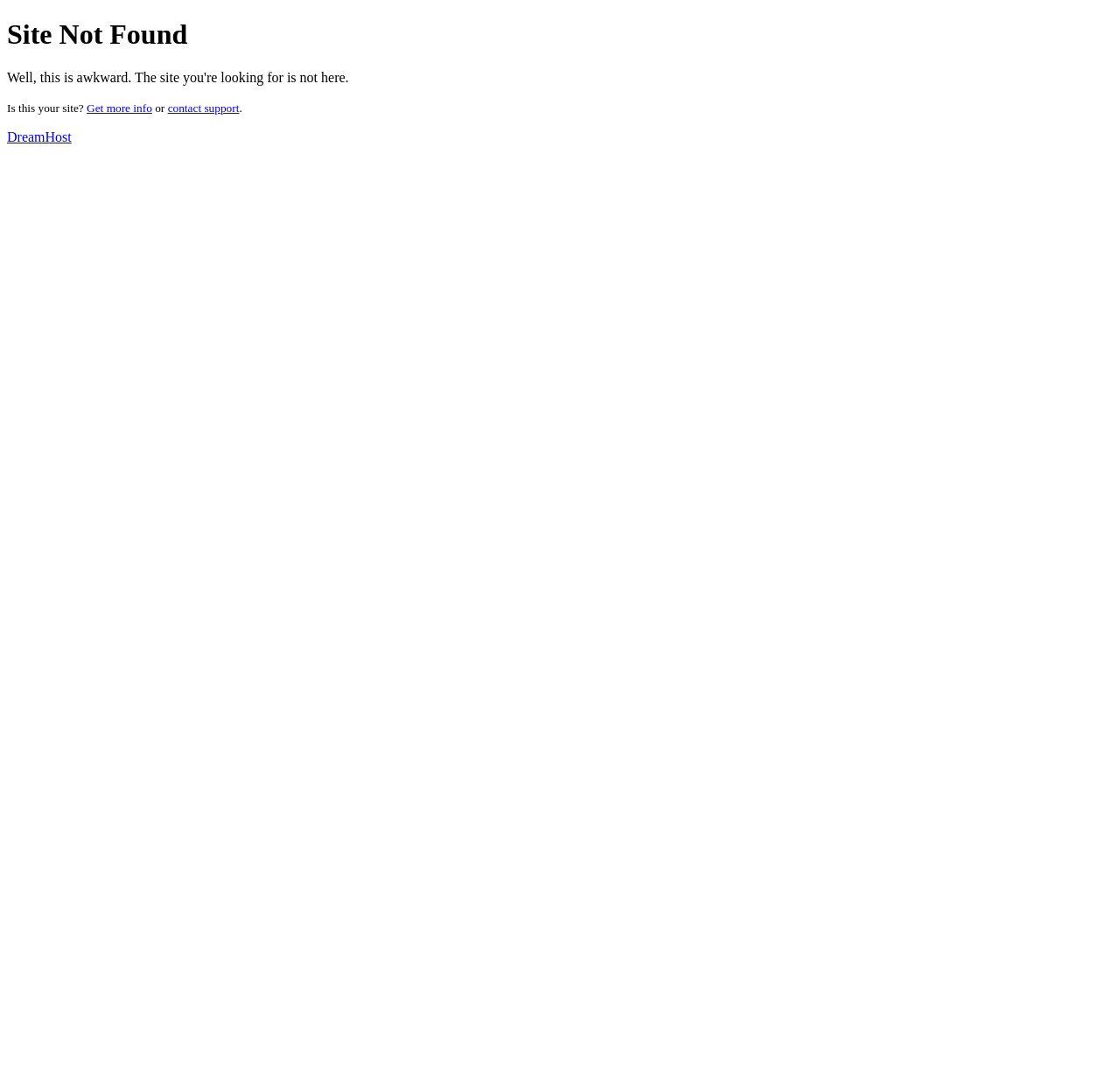Given the description of the UI element: "Get more info", predict the bounding box coordinates in the form of [left, top, right, bottom], with each value being a float between 0 and 1.

[0.077, 0.094, 0.136, 0.106]